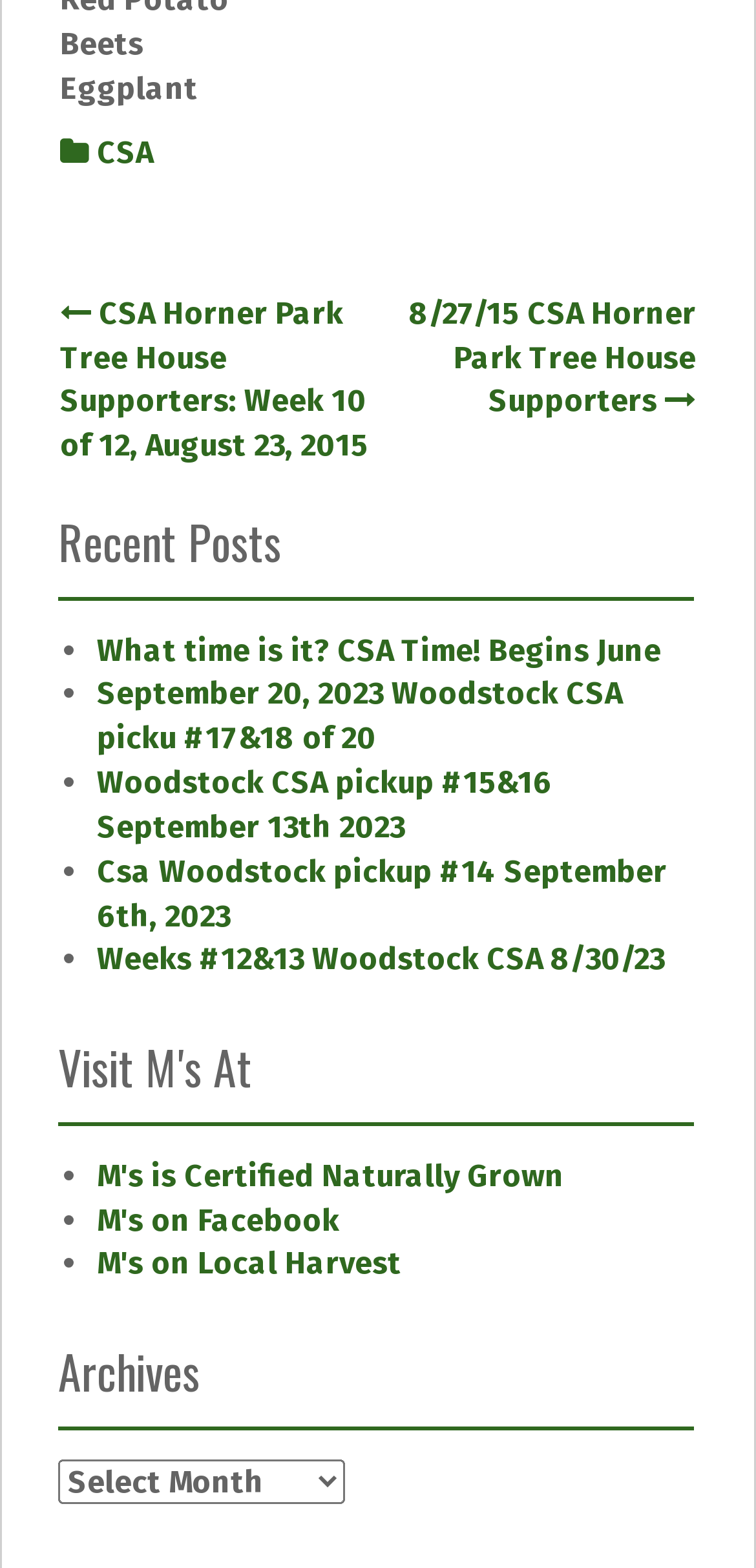What is the purpose of the 'CSA' link?
Respond with a short answer, either a single word or a phrase, based on the image.

CSA Horner Park Tree House Supporters